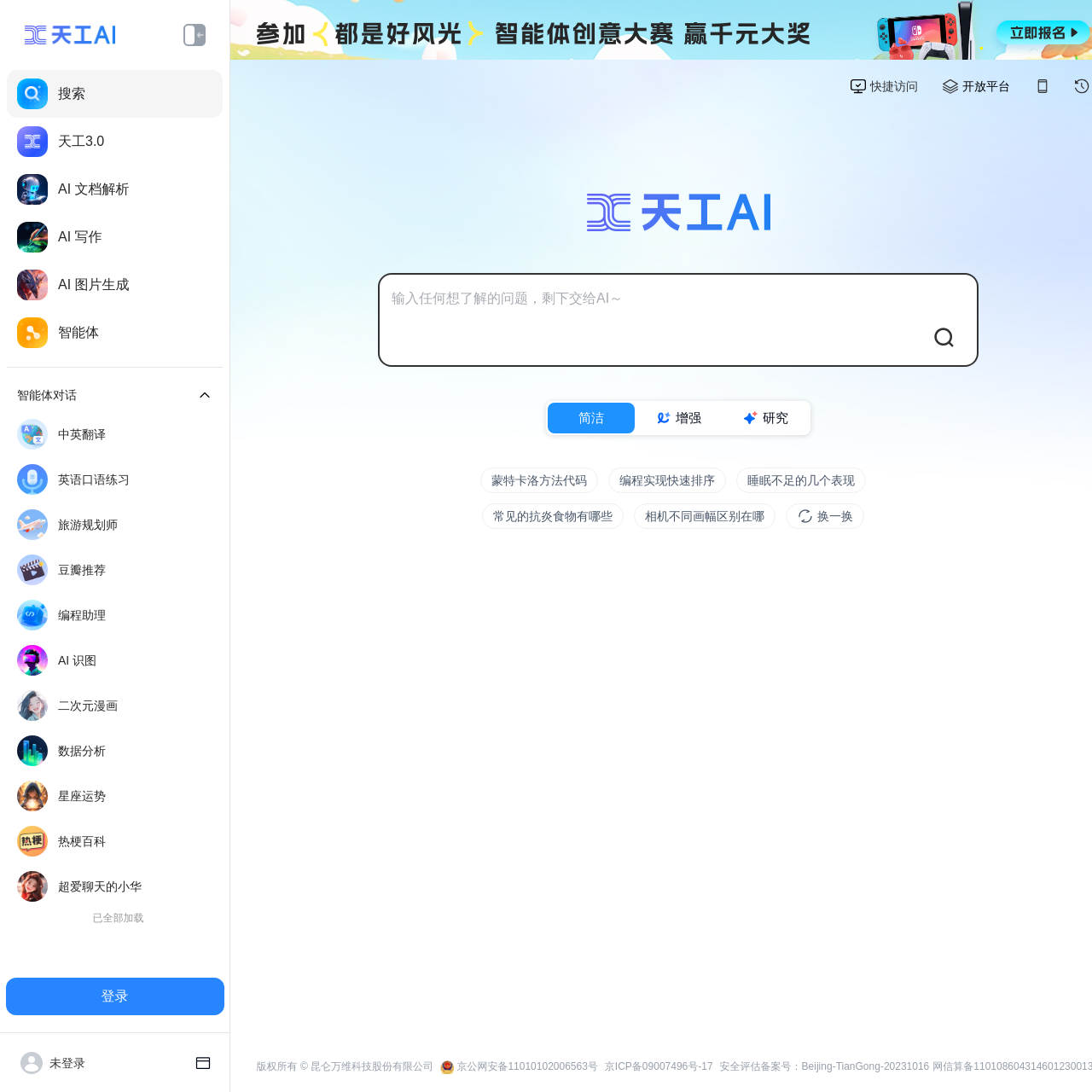What are the main functions of this AI assistant?
Please respond to the question with as much detail as possible.

Based on the webpage, the main functions of this AI assistant are search, chat, write, and draw, which can be inferred from the links and buttons on the page, such as '搜索', 'AI 文档解析', 'AI 写作', and 'AI 图片生成'.